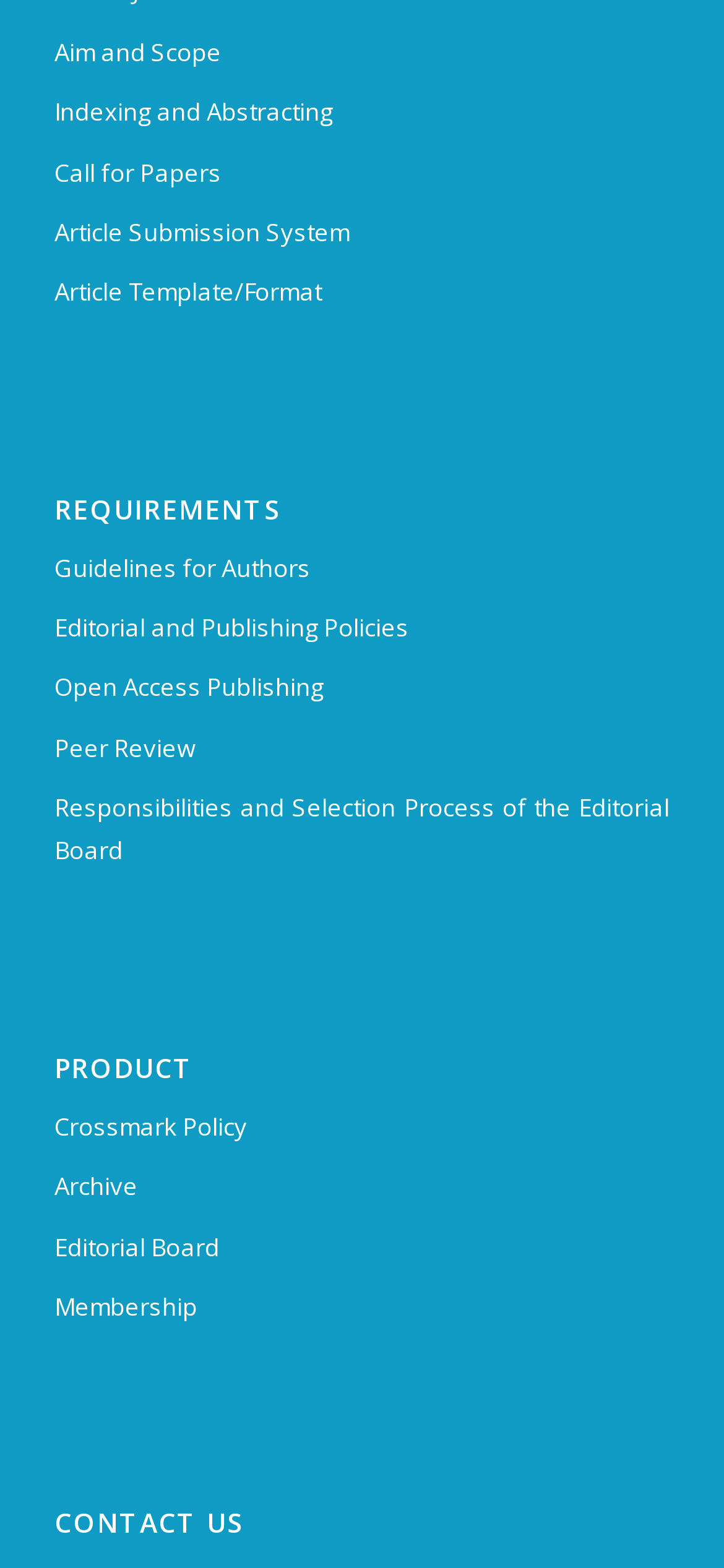What is the last link on the webpage?
Give a one-word or short-phrase answer derived from the screenshot.

Membership